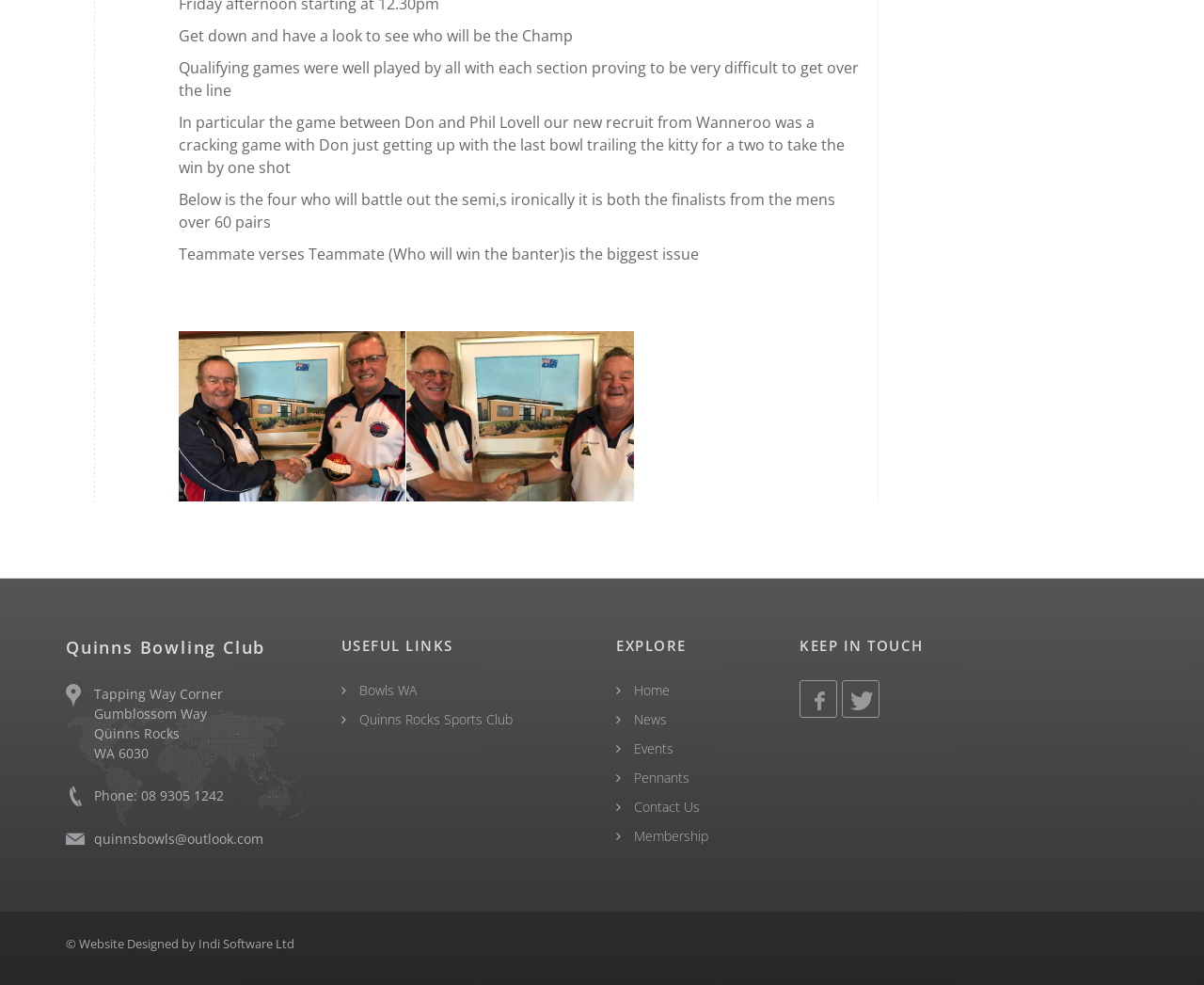How can you contact the bowling club?
Answer the question with a single word or phrase, referring to the image.

Phone: 08 9305 1242 or quinnsbowls@outlook.com